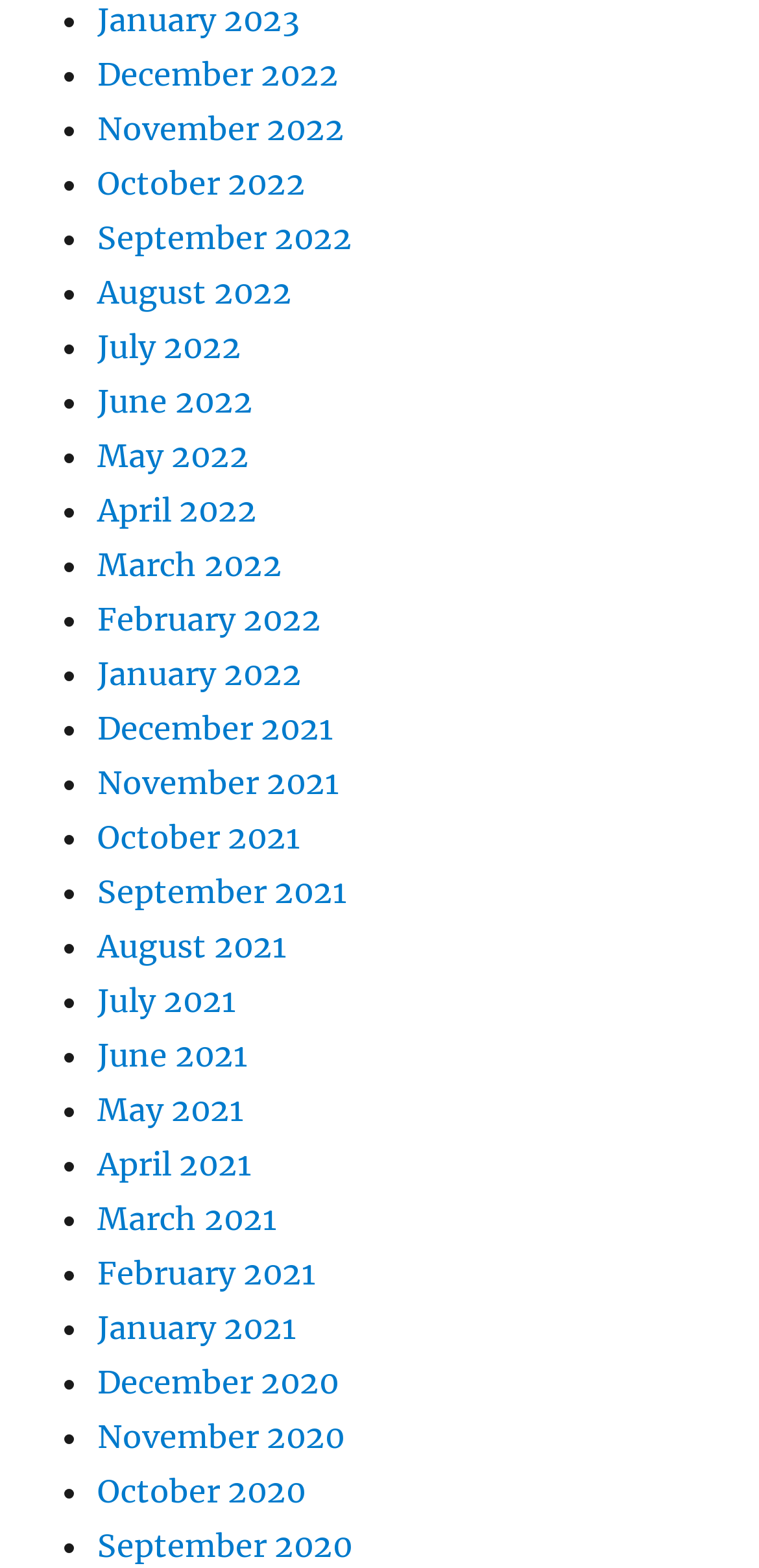Kindly determine the bounding box coordinates for the area that needs to be clicked to execute this instruction: "View October 2022".

[0.128, 0.105, 0.403, 0.129]